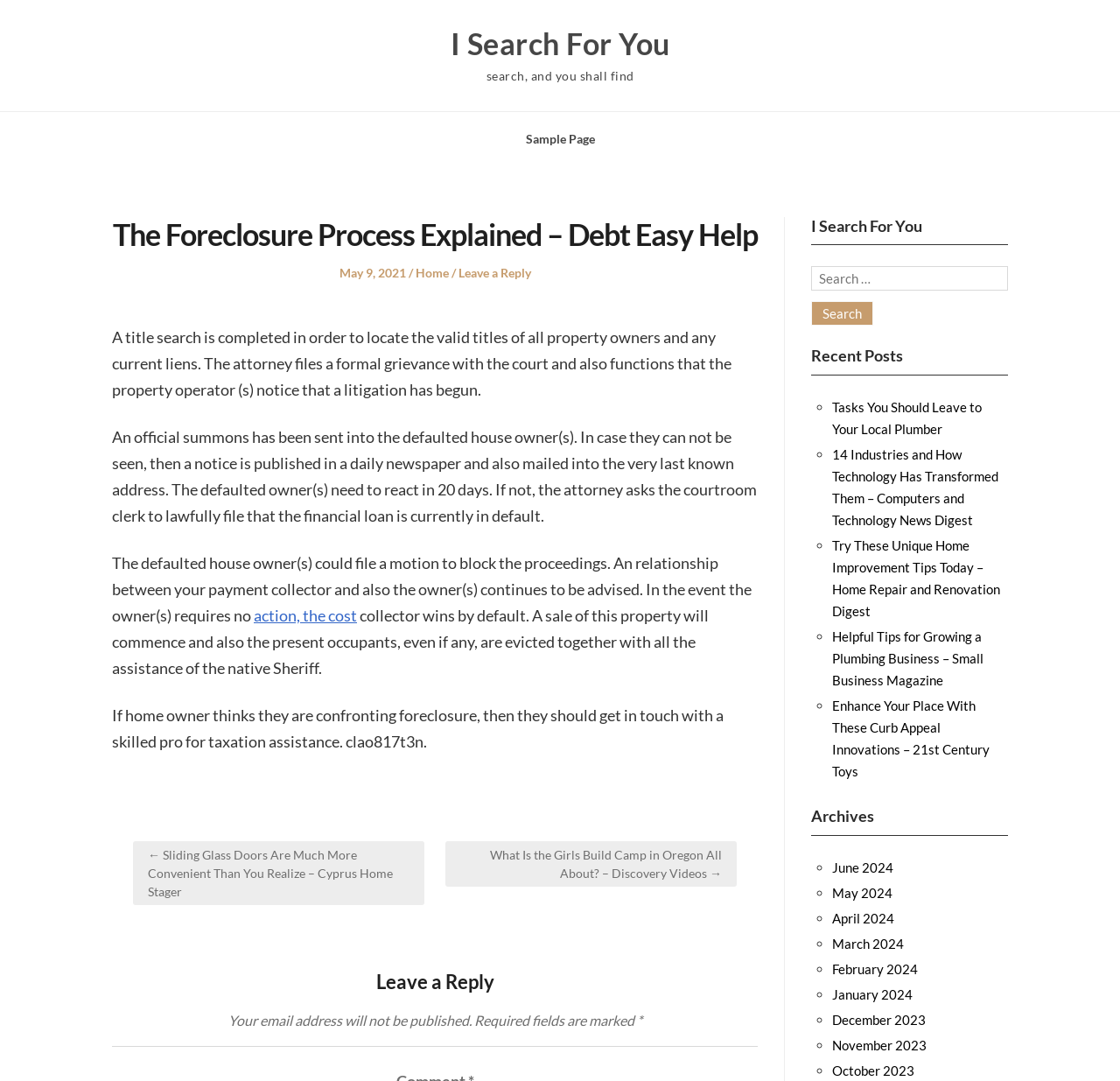Generate a comprehensive caption for the webpage you are viewing.

The webpage is titled "The Foreclosure Process Explained - Debt Easy Help - I Search For You" and has a navigation menu at the top with a link to "Sample Page". Below the navigation menu, there is a header section with a title "The Foreclosure Process Explained – Debt Easy Help" and a posted date "May 9, 2021". 

The main content of the webpage is divided into three sections. The first section explains the foreclosure process, which includes a title search, filing a formal grievance with the court, and sending an official summons to the defaulted homeowner. The text is divided into four paragraphs, each describing a step in the foreclosure process.

To the right of the main content, there is a sidebar with several sections. The top section has a search bar with a label "Search for:" and a search button. Below the search bar, there is a section titled "Recent Posts" with five links to recent articles, each with a bullet point marker. The articles' titles include "Tasks You Should Leave to Your Local Plumber", "14 Industries and How Technology Has Transformed Them", and others.

Below the "Recent Posts" section, there is a section titled "Archives" with links to monthly archives from June 2024 to October 2023, each with a bullet point marker. 

At the bottom of the webpage, there is a section for leaving a reply, with a note that the email address will not be published and required fields are marked with an asterisk.